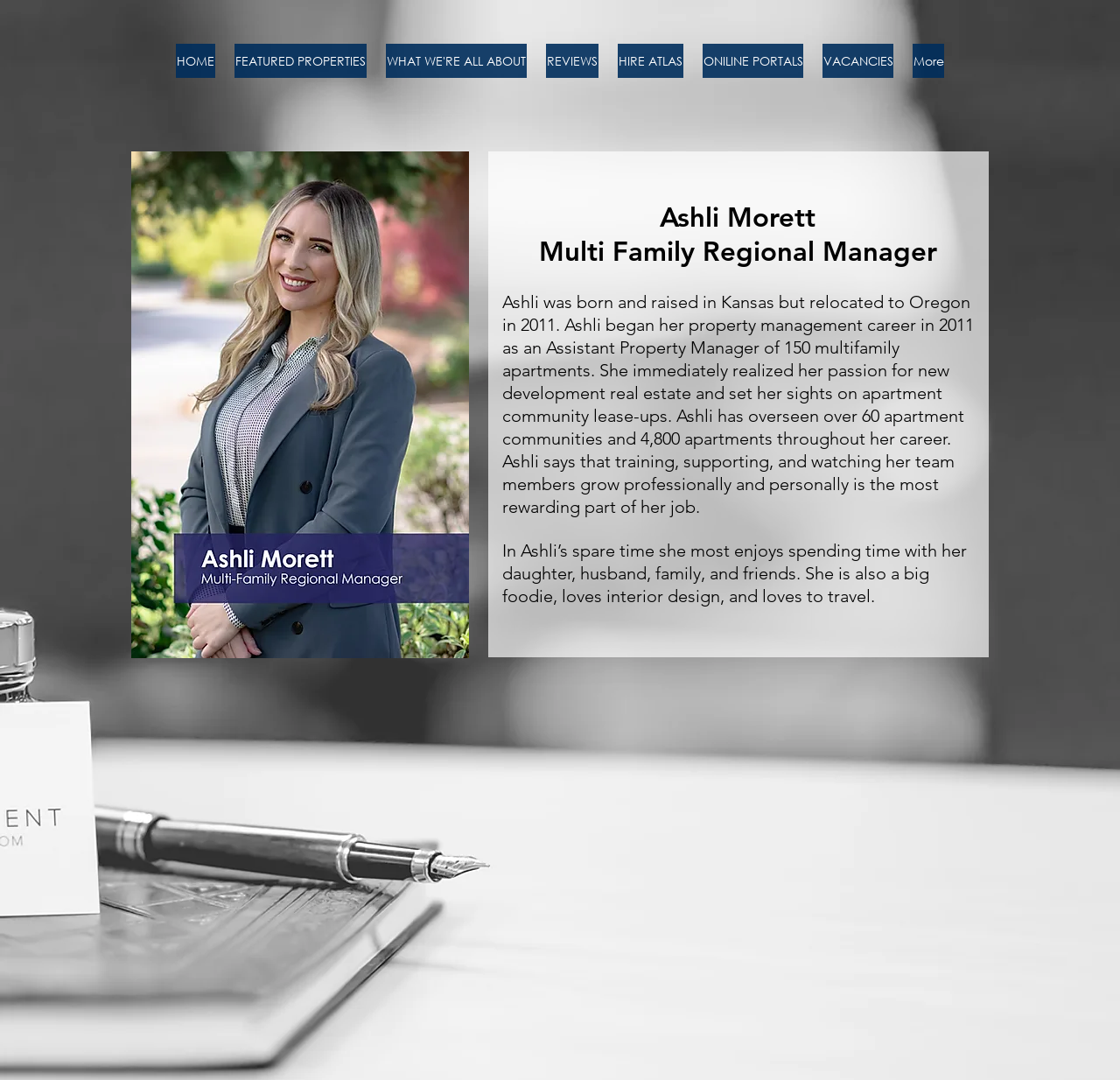Please locate the bounding box coordinates of the element that needs to be clicked to achieve the following instruction: "Click WHAT WE'RE ALL ABOUT". The coordinates should be four float numbers between 0 and 1, i.e., [left, top, right, bottom].

[0.345, 0.041, 0.47, 0.072]